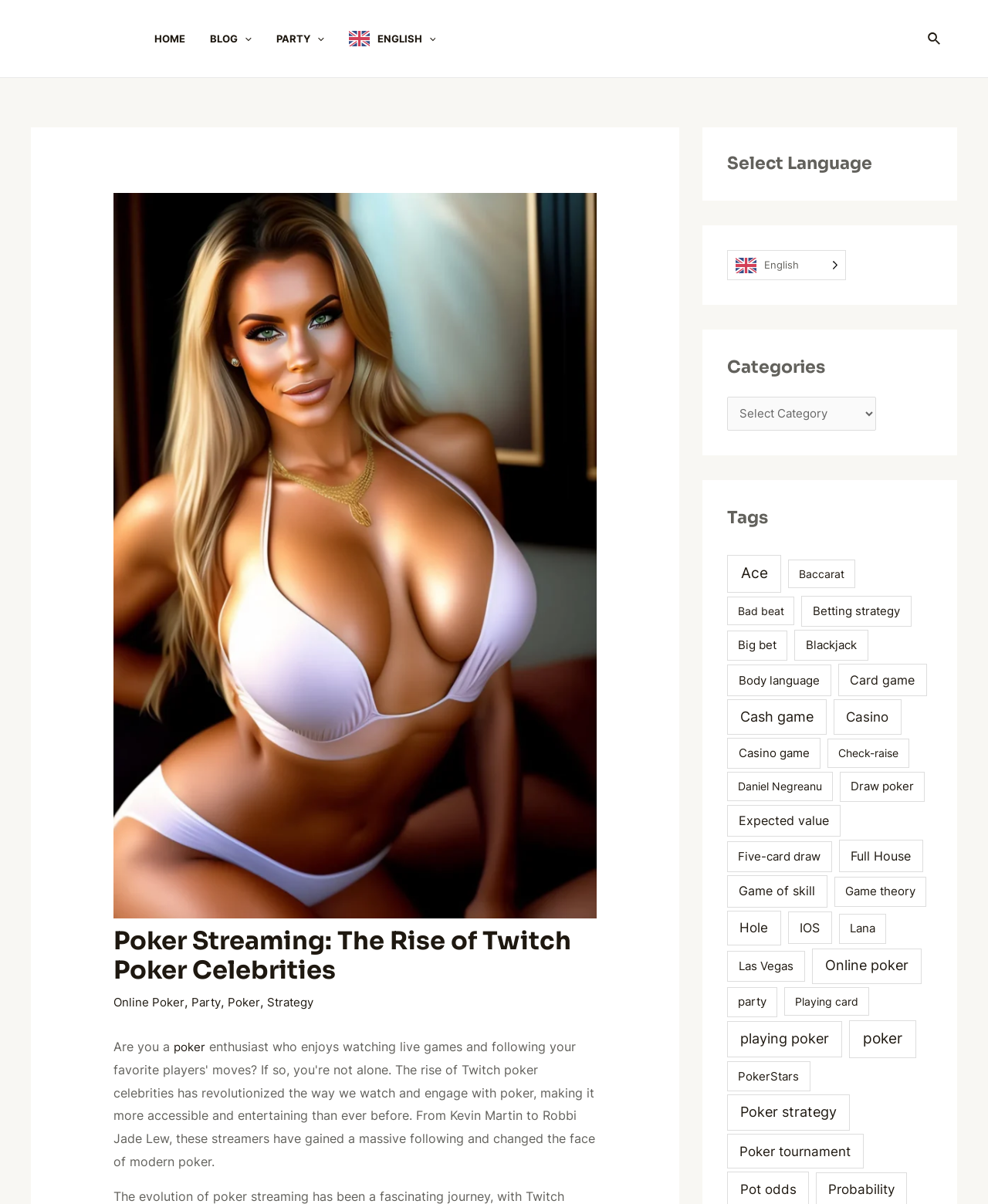Please identify the bounding box coordinates of the clickable region that I should interact with to perform the following instruction: "Choose a category". The coordinates should be expressed as four float numbers between 0 and 1, i.e., [left, top, right, bottom].

[0.736, 0.329, 0.898, 0.36]